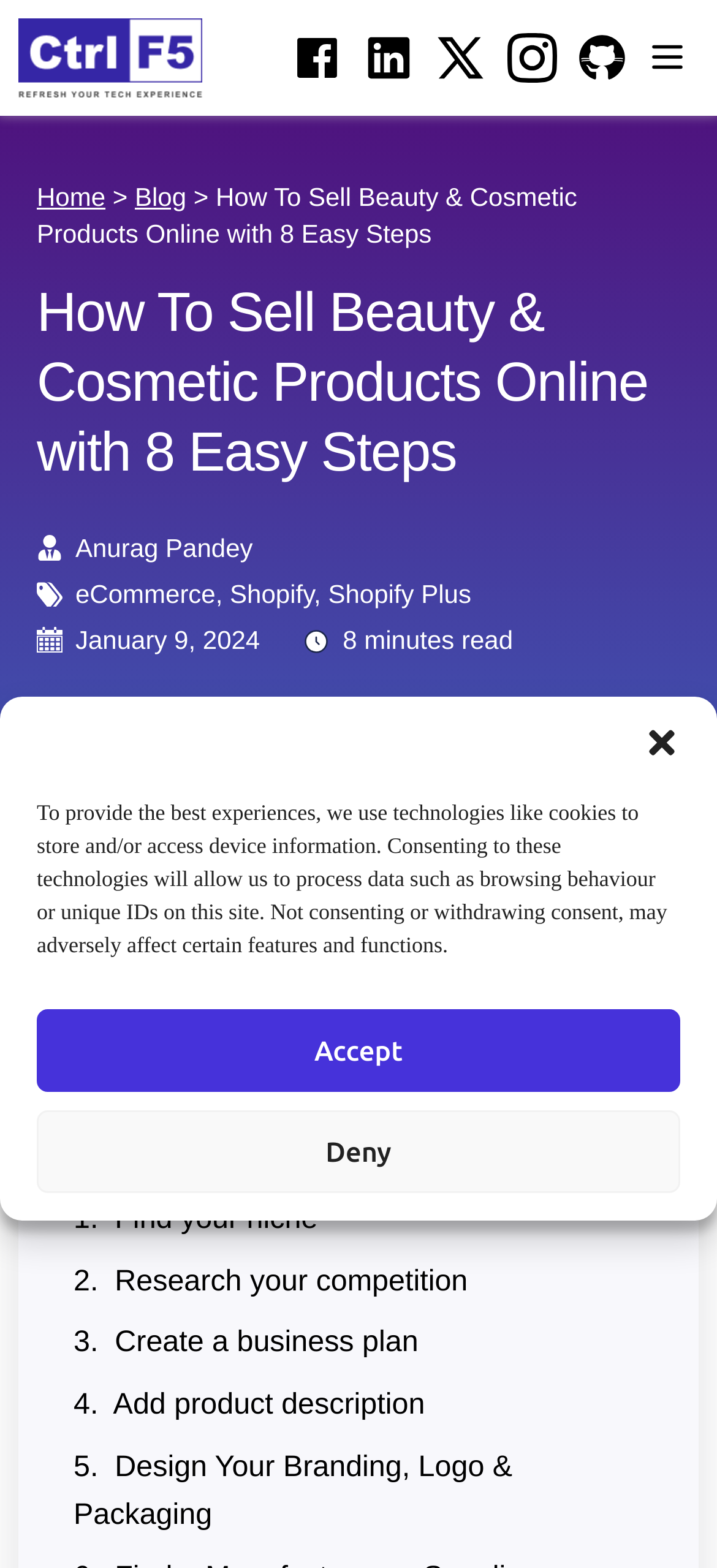How many steps are outlined in the guide?
Refer to the image and give a detailed answer to the question.

I found the number of steps by looking at the heading 'How To Sell Beauty & Cosmetic Products Online with 8 Easy Steps'. The number 8 is explicitly mentioned in the heading, indicating that the guide outlines 8 easy steps to follow.